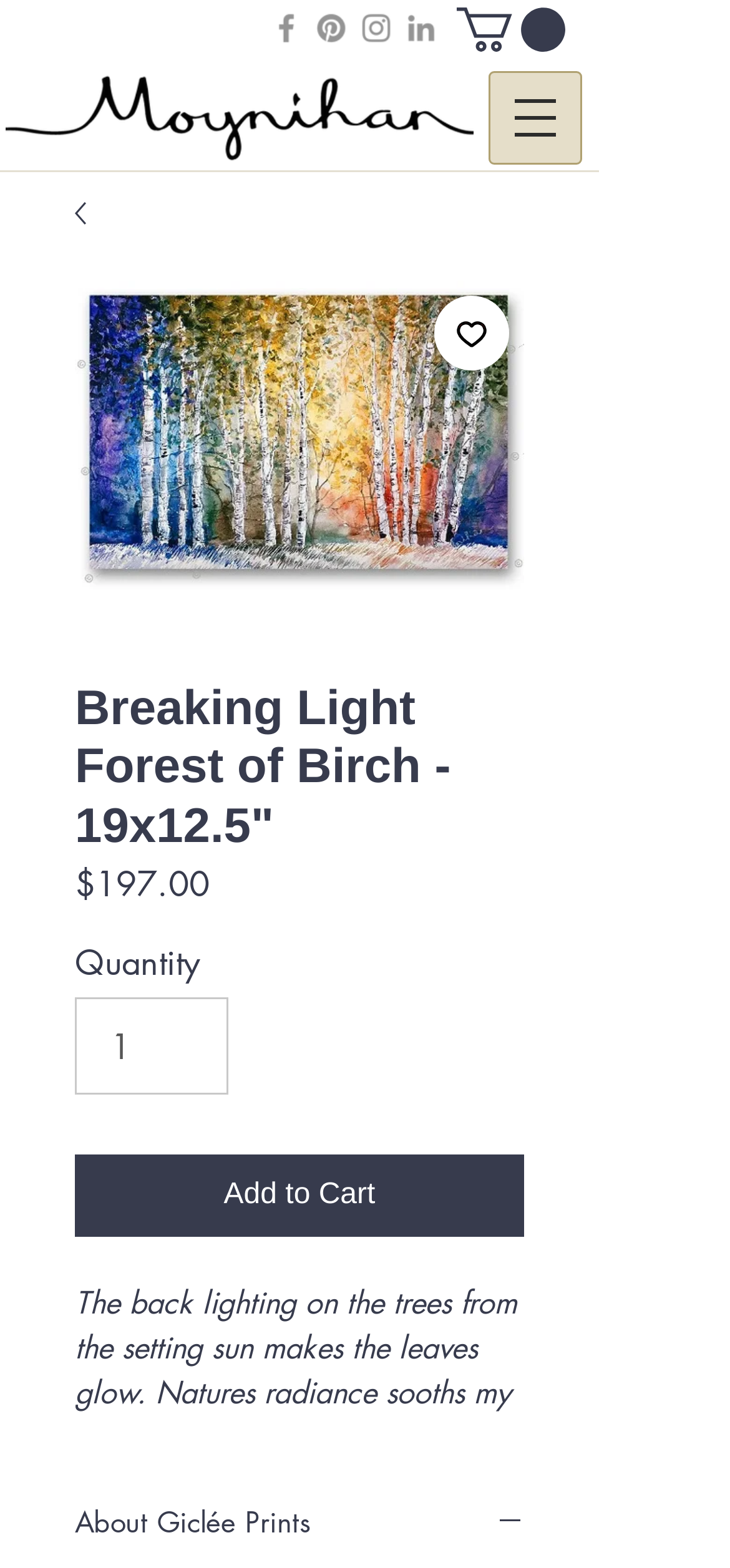Specify the bounding box coordinates (top-left x, top-left y, bottom-right x, bottom-right y) of the UI element in the screenshot that matches this description: Dump the Business Model

None